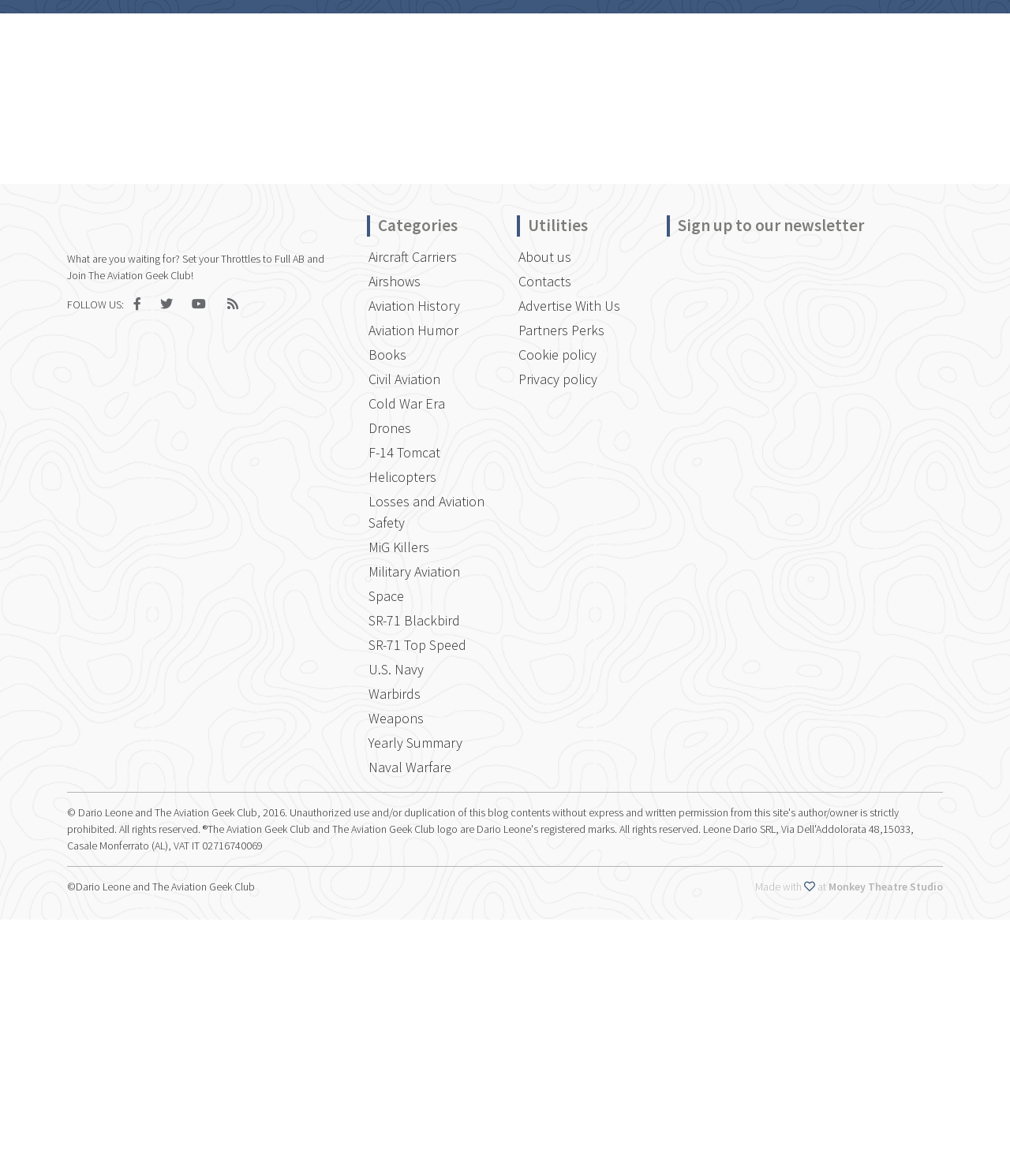How many social media links are available?
Can you provide an in-depth and detailed response to the question?

The social media links can be found in the top-right section of the webpage, under the 'FOLLOW US:' text. There are four links, each representing a different social media platform, denoted by their respective icons.